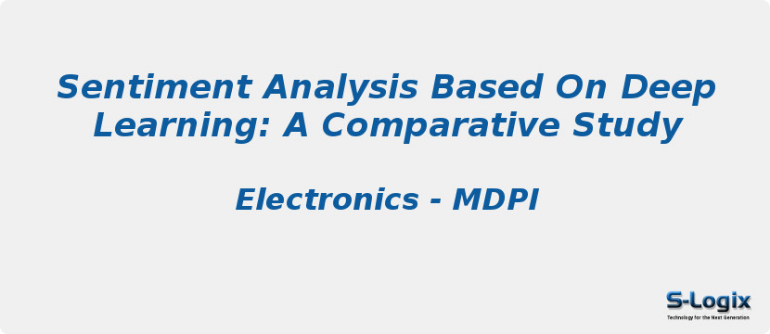Give a one-word or short-phrase answer to the following question: 
What is the organization involved in this research?

S-Logix